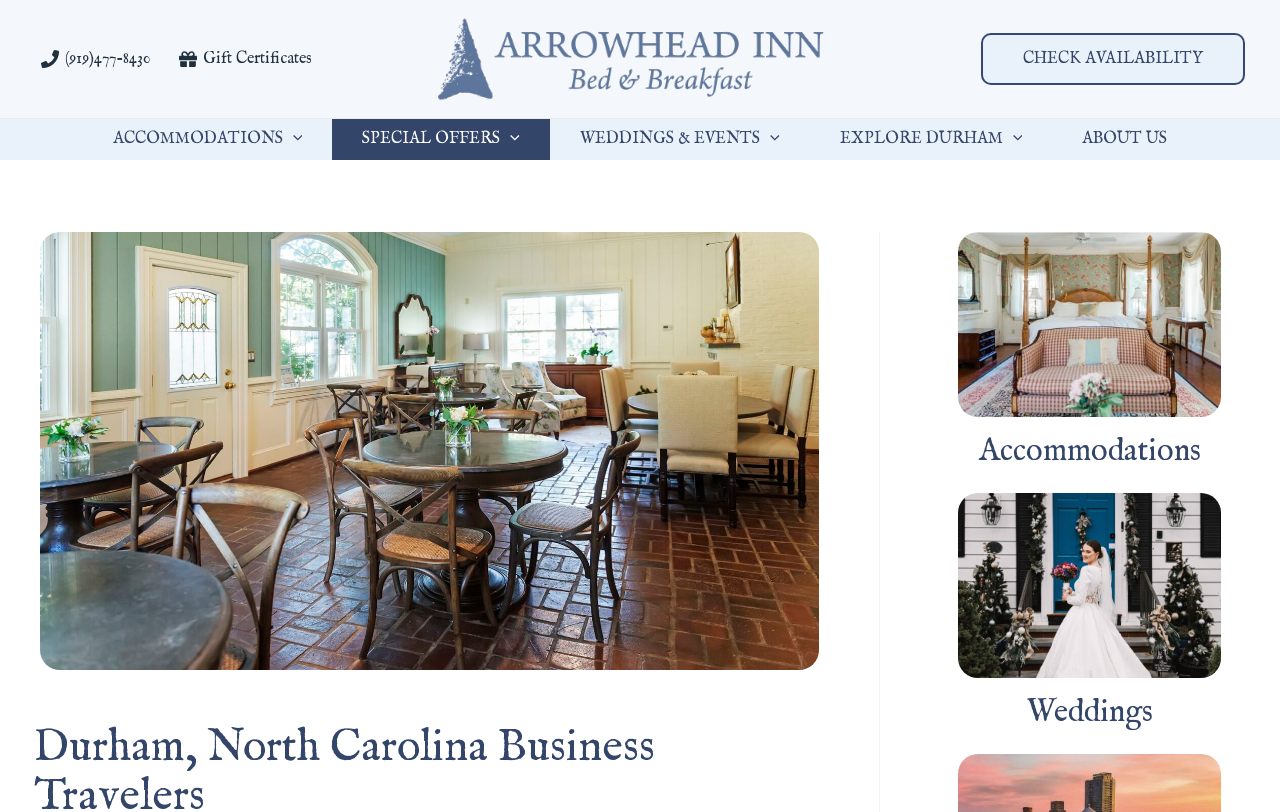Determine the coordinates of the bounding box for the clickable area needed to execute this instruction: "View accommodations".

[0.065, 0.147, 0.26, 0.197]